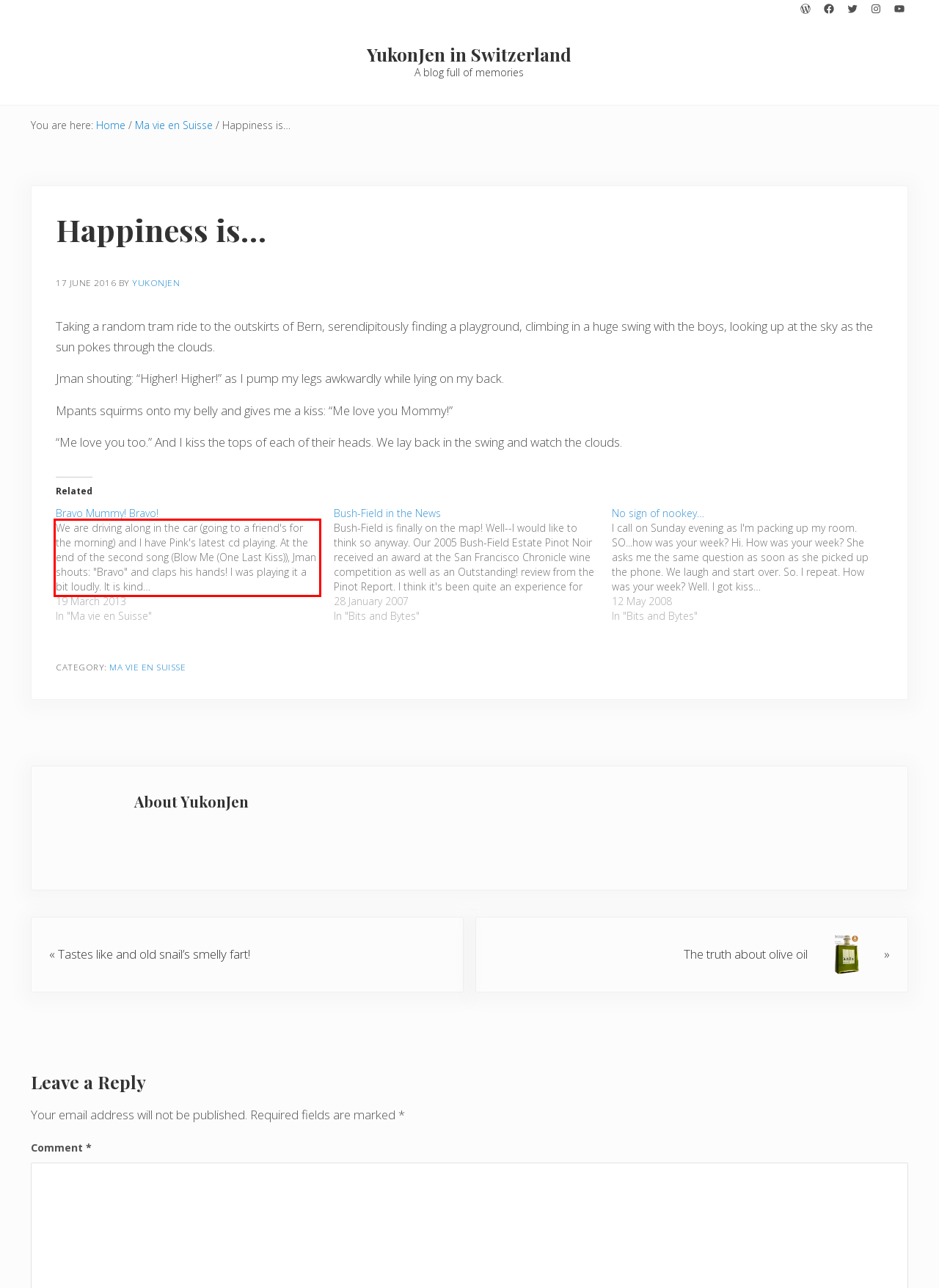You are given a screenshot showing a webpage with a red bounding box. Perform OCR to capture the text within the red bounding box.

We are driving along in the car (going to a friend's for the morning) and I have Pink's latest cd playing. At the end of the second song (Blow Me (One Last Kiss)), Jman shouts: "Bravo" and claps his hands! I was playing it a bit loudly. It is kind…